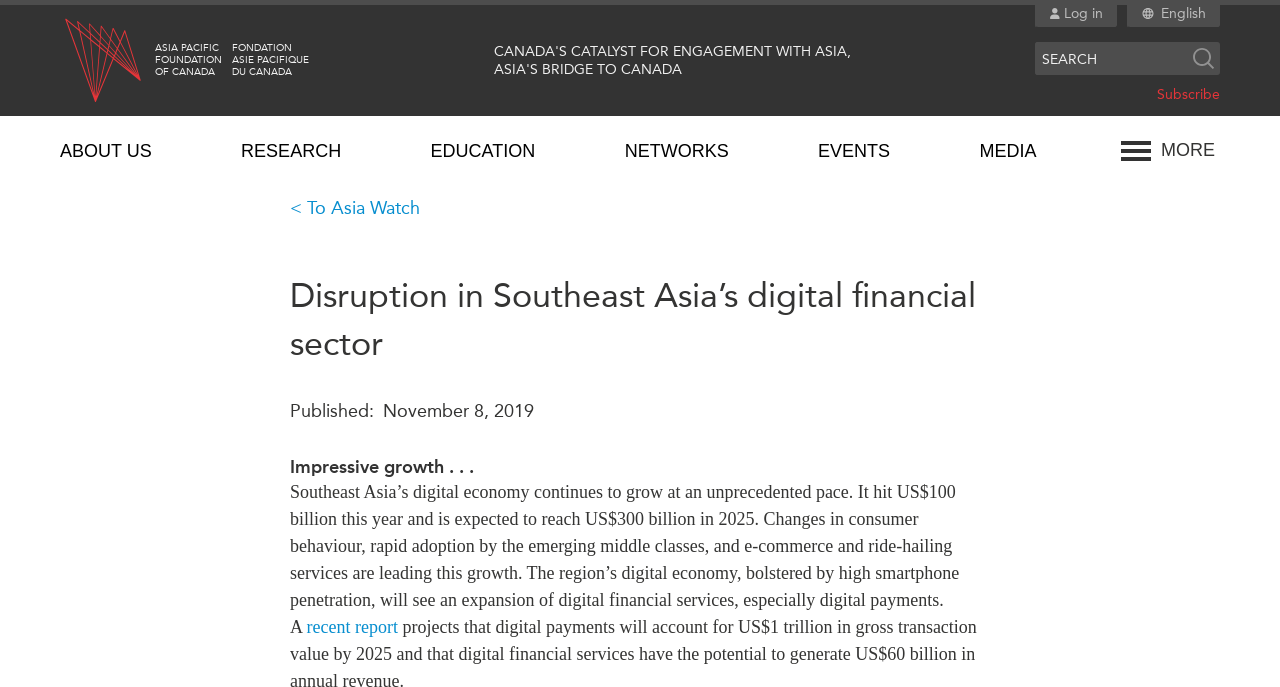Please identify the coordinates of the bounding box that should be clicked to fulfill this instruction: "Search for something".

[0.809, 0.061, 0.929, 0.109]